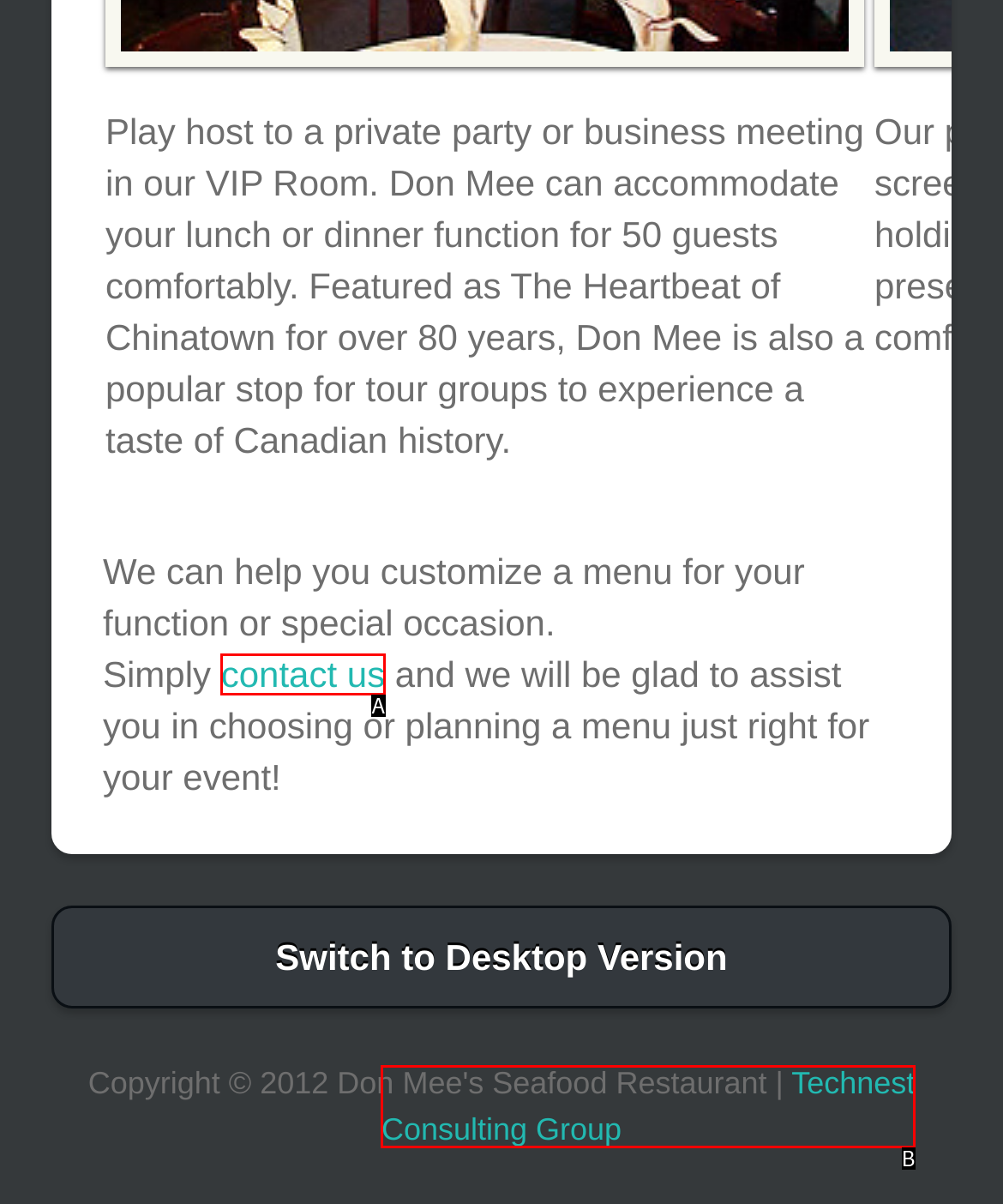Find the HTML element that suits the description: contact us
Indicate your answer with the letter of the matching option from the choices provided.

A